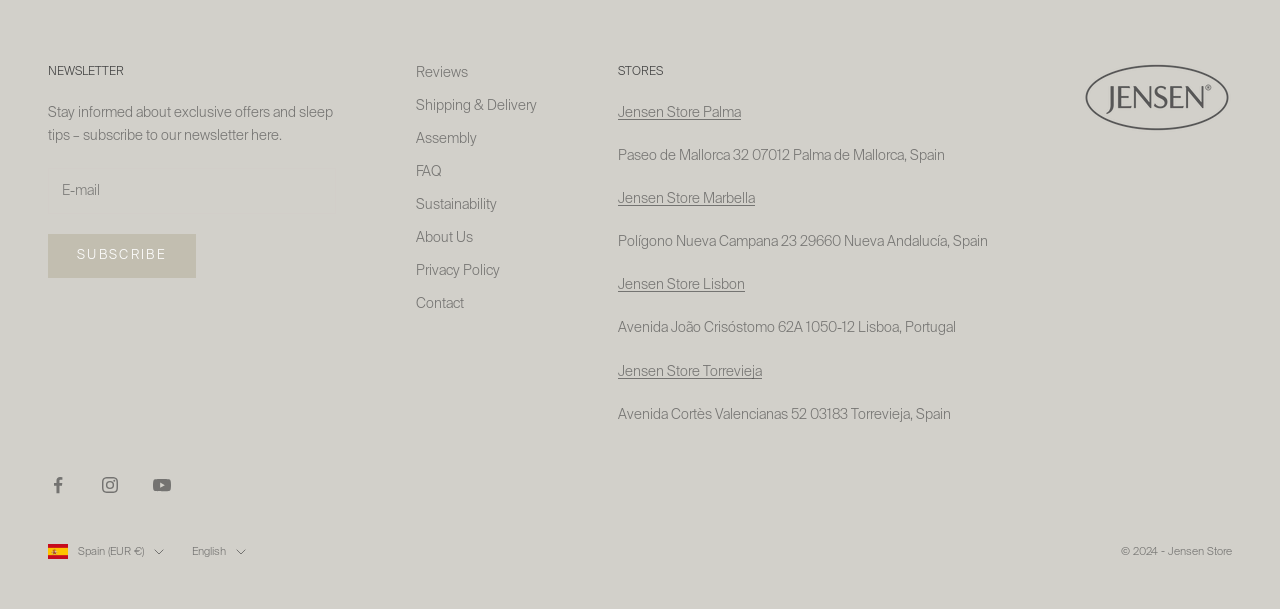Locate the bounding box coordinates of the clickable element to fulfill the following instruction: "Read reviews". Provide the coordinates as four float numbers between 0 and 1 in the format [left, top, right, bottom].

[0.325, 0.108, 0.366, 0.131]